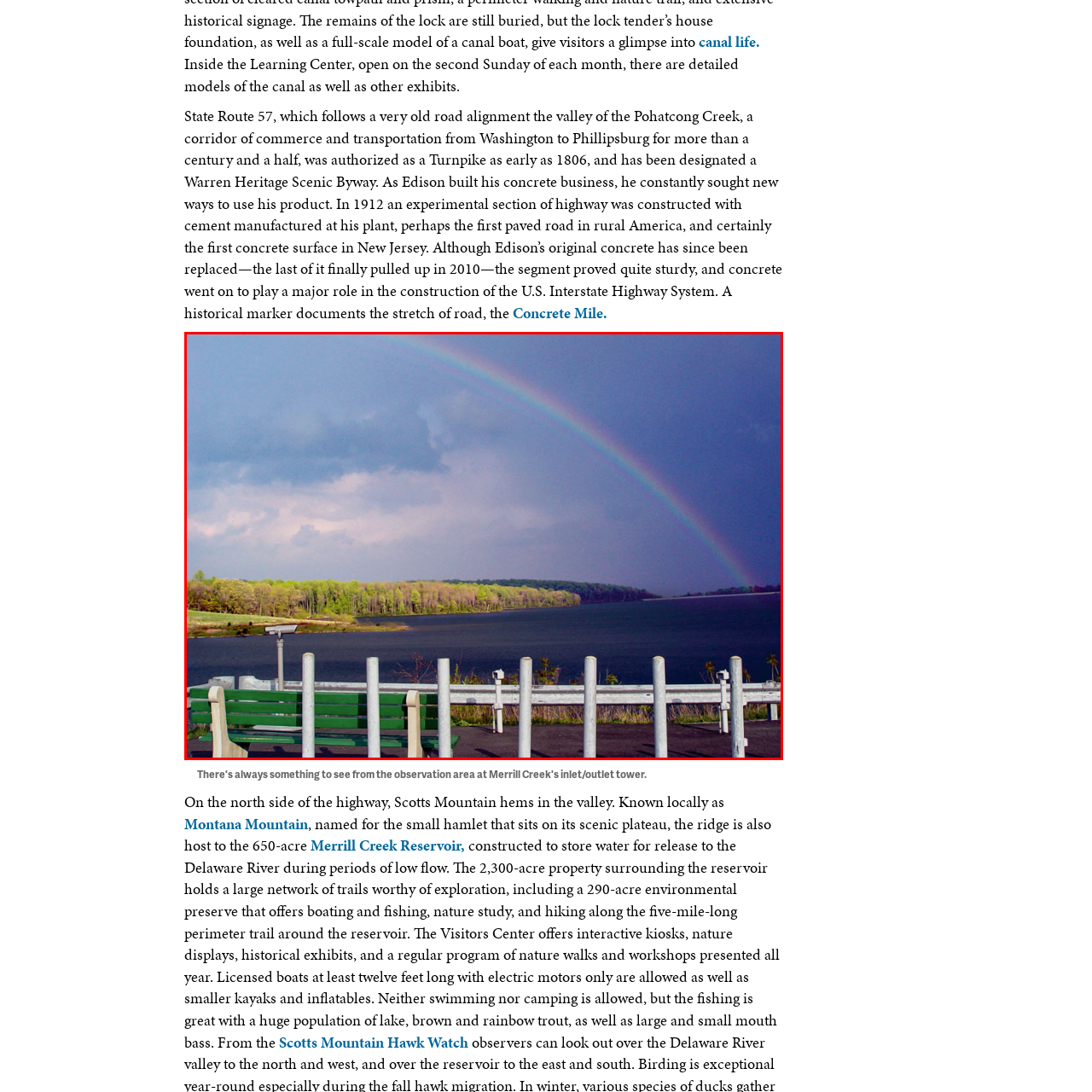Focus on the content within the red box and provide a succinct answer to this question using just one word or phrase: 
What is reflected in the body of water?

Lush greens of the tree line